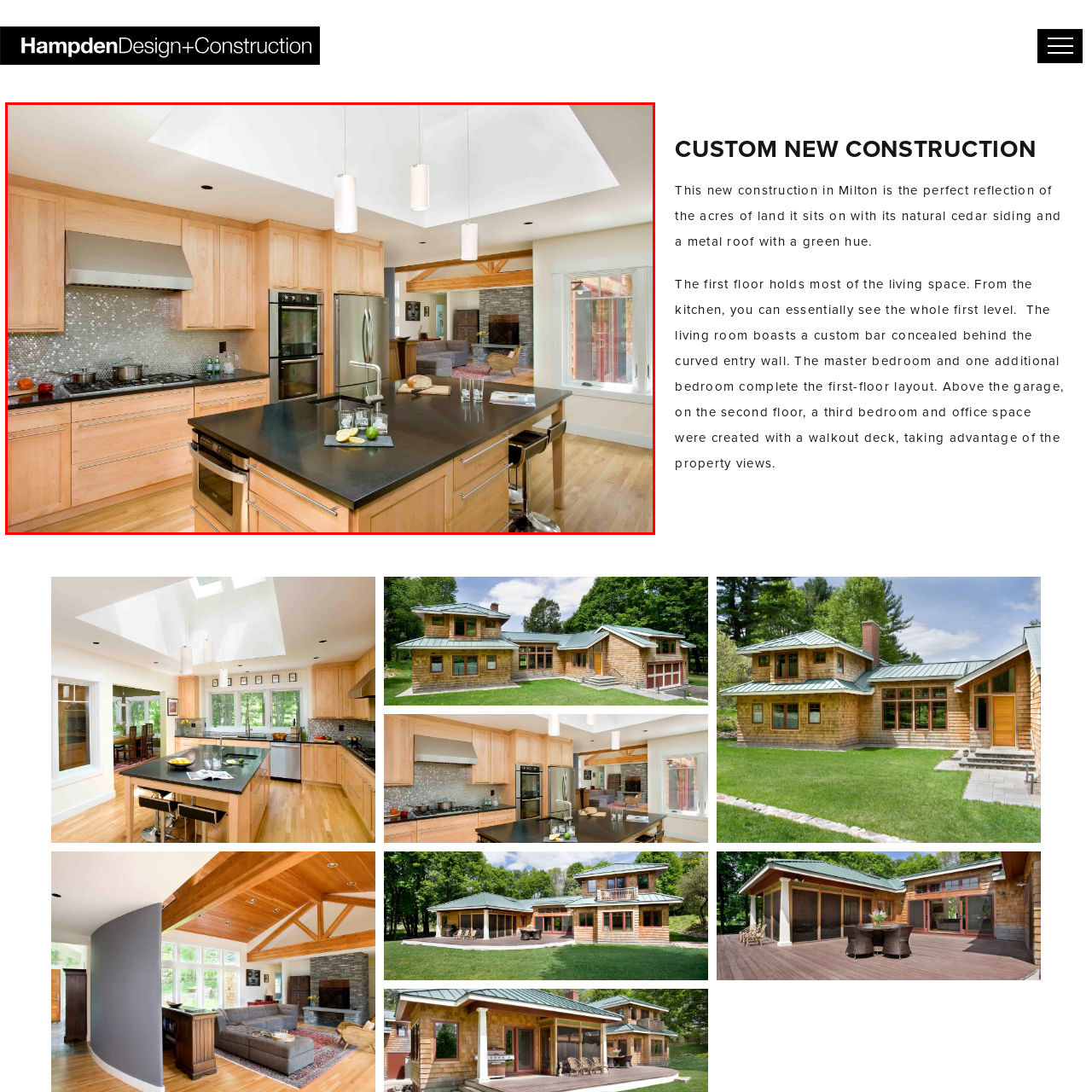Inspect the image outlined in red and answer succinctly: What type of material is the refrigerator made of?

Stainless steel